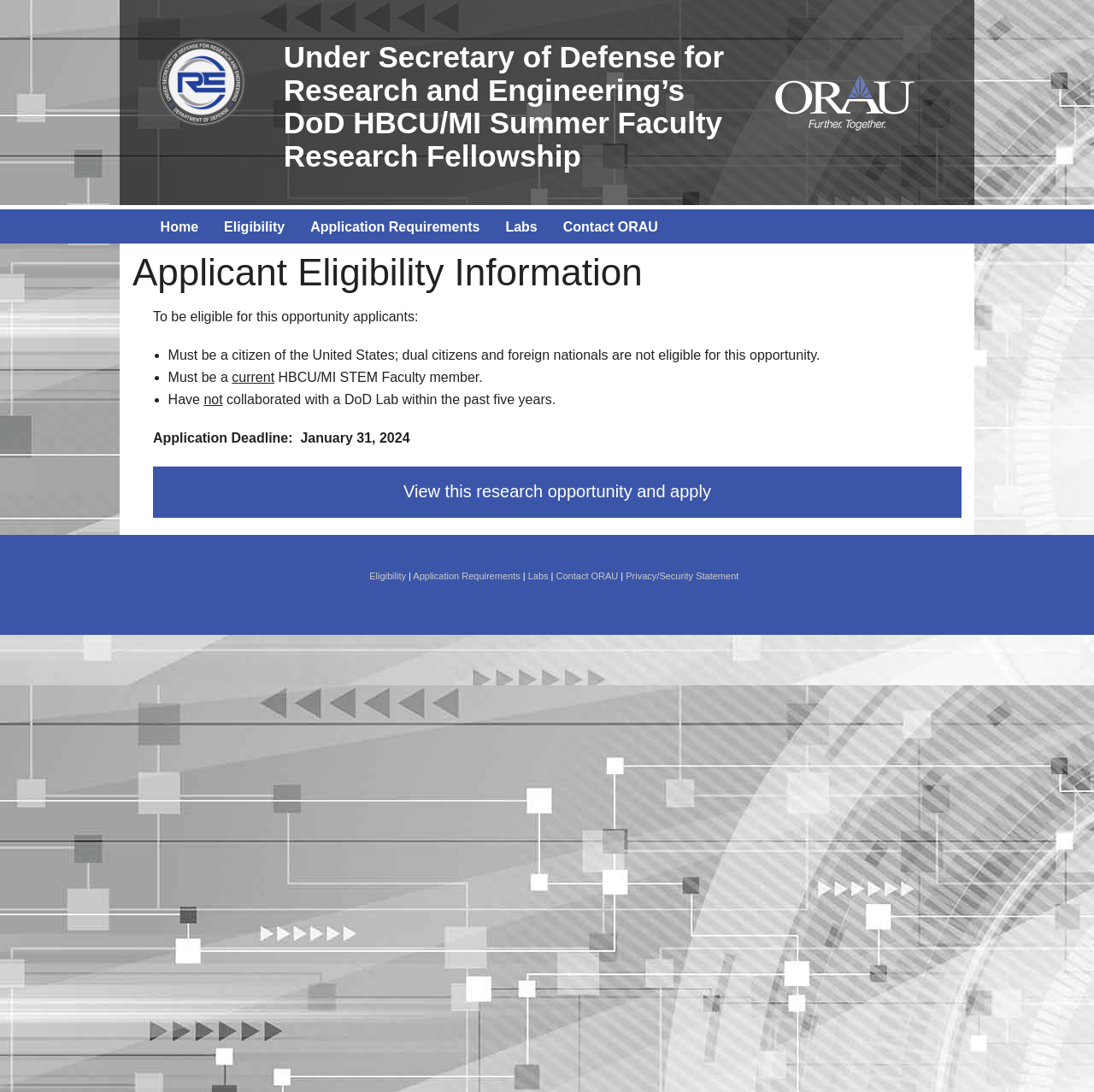Show the bounding box coordinates of the element that should be clicked to complete the task: "Contact ORAU".

[0.507, 0.192, 0.609, 0.227]